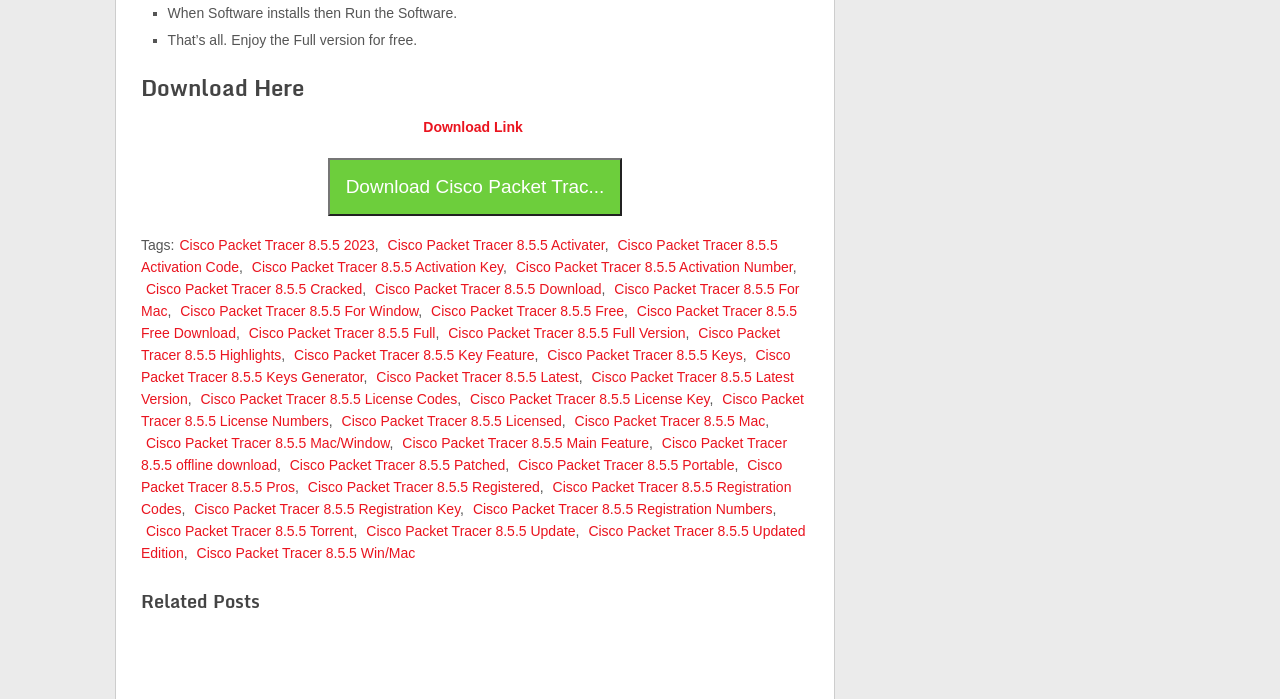Find and specify the bounding box coordinates that correspond to the clickable region for the instruction: "Get Cisco Packet Tracer 8.5.5 Activation Code".

[0.11, 0.339, 0.608, 0.393]